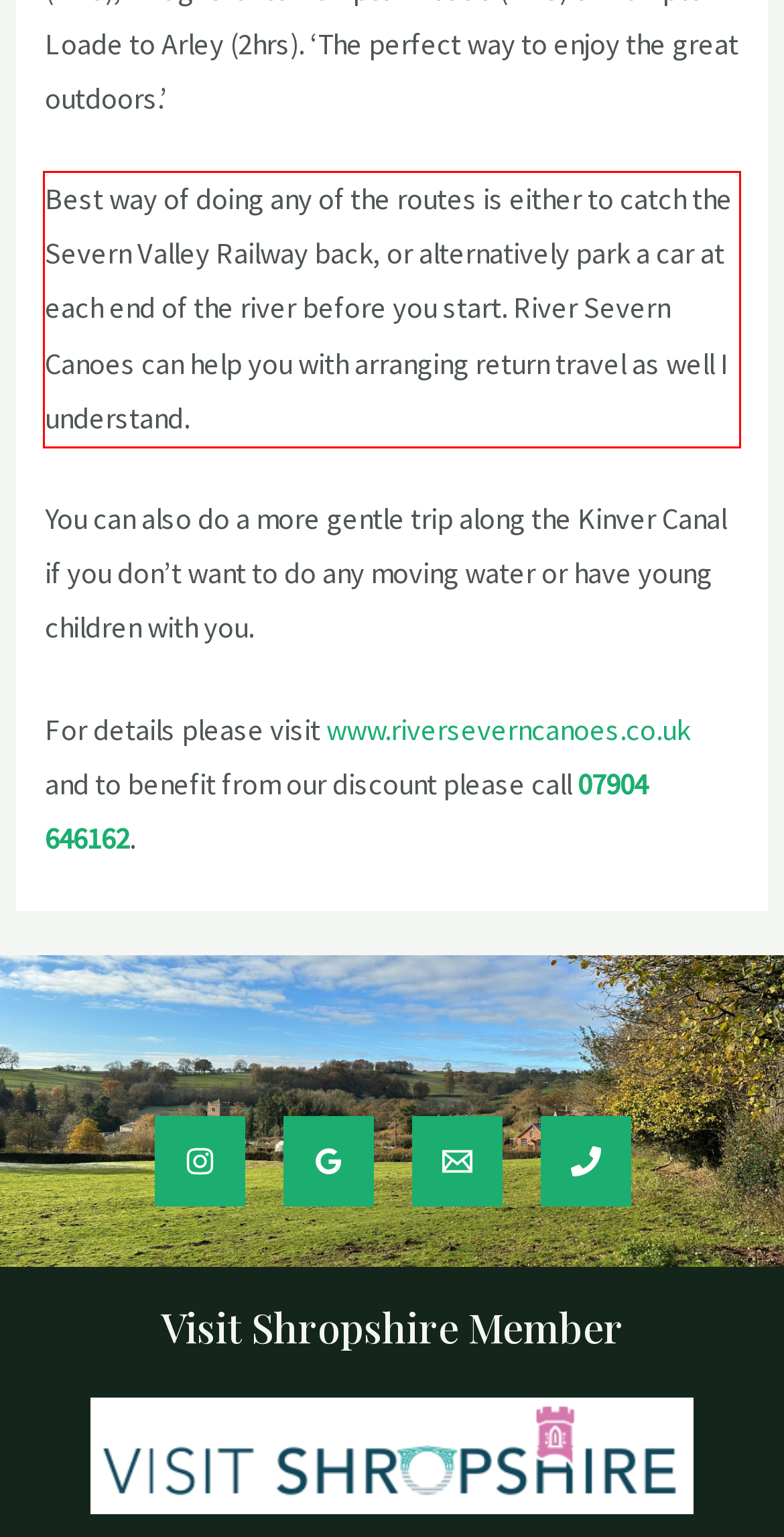Please take the screenshot of the webpage, find the red bounding box, and generate the text content that is within this red bounding box.

Best way of doing any of the routes is either to catch the Severn Valley Railway back, or alternatively park a car at each end of the river before you start. River Severn Canoes can help you with arranging return travel as well I understand.